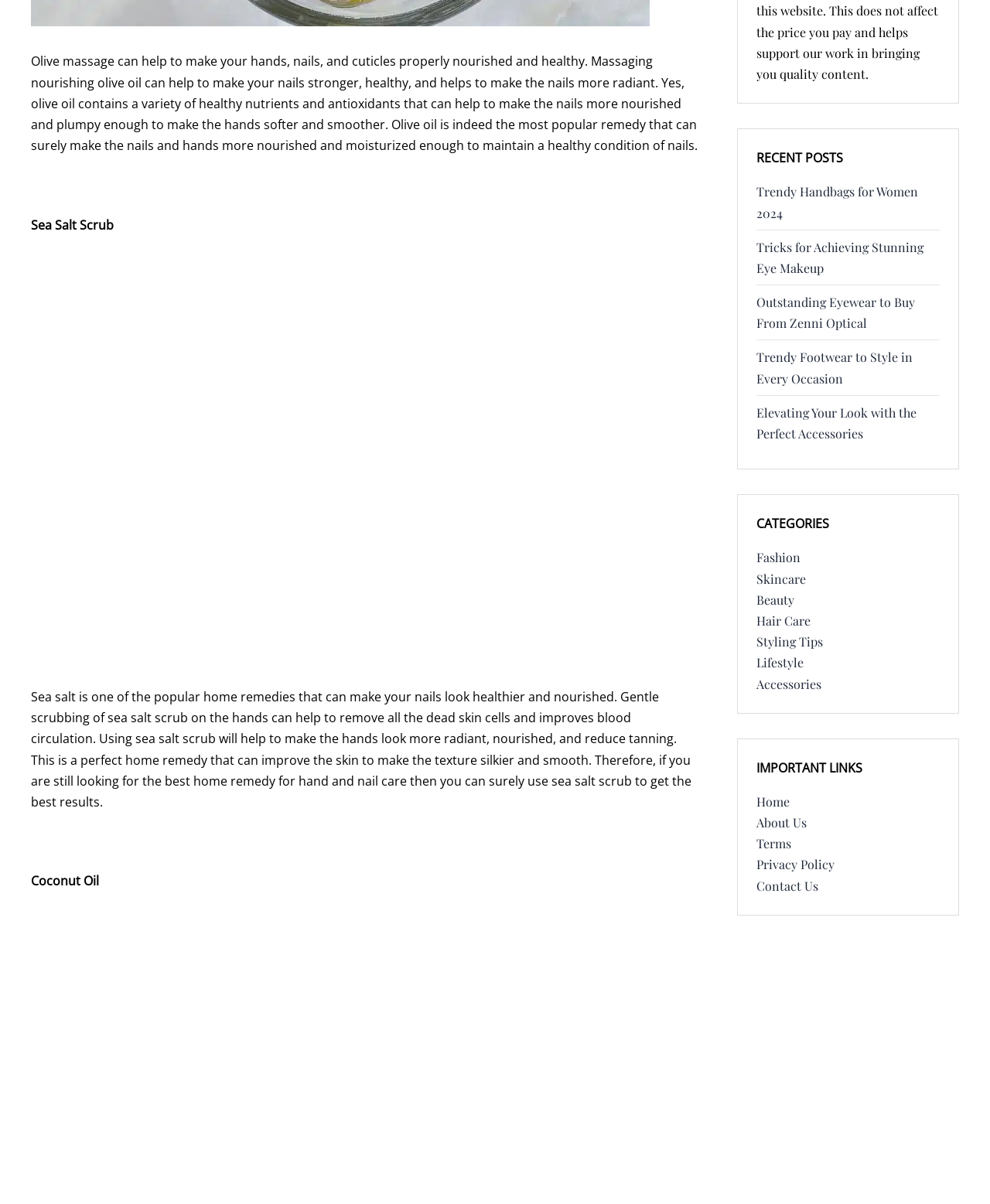What is the benefit of coconut oil for hands?
Carefully analyze the image and provide a thorough answer to the question.

The text does not explicitly mention the benefits of coconut oil for hands, it only mentions coconut oil as a separate section without providing any information about its benefits.